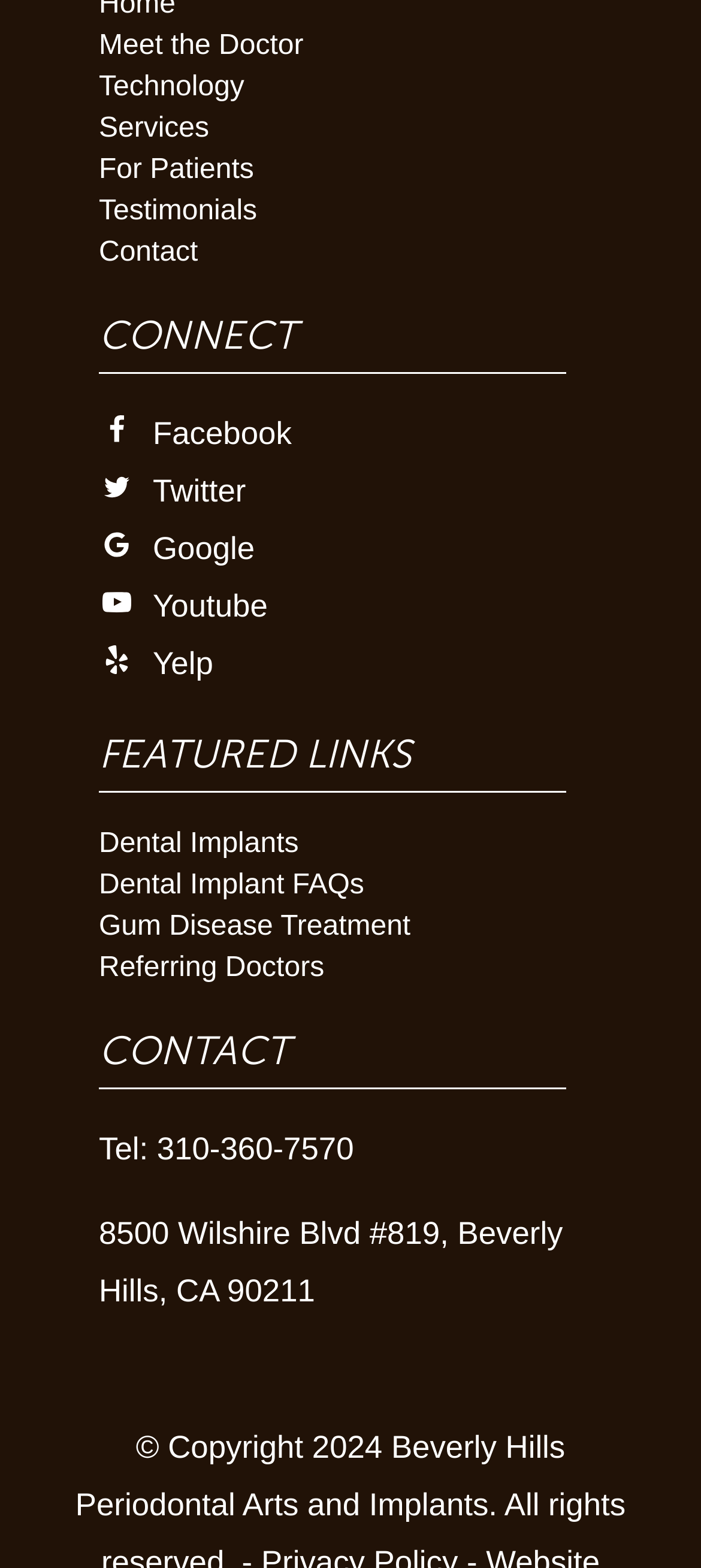Find the bounding box coordinates of the clickable region needed to perform the following instruction: "Call the office". The coordinates should be provided as four float numbers between 0 and 1, i.e., [left, top, right, bottom].

[0.141, 0.72, 0.505, 0.743]